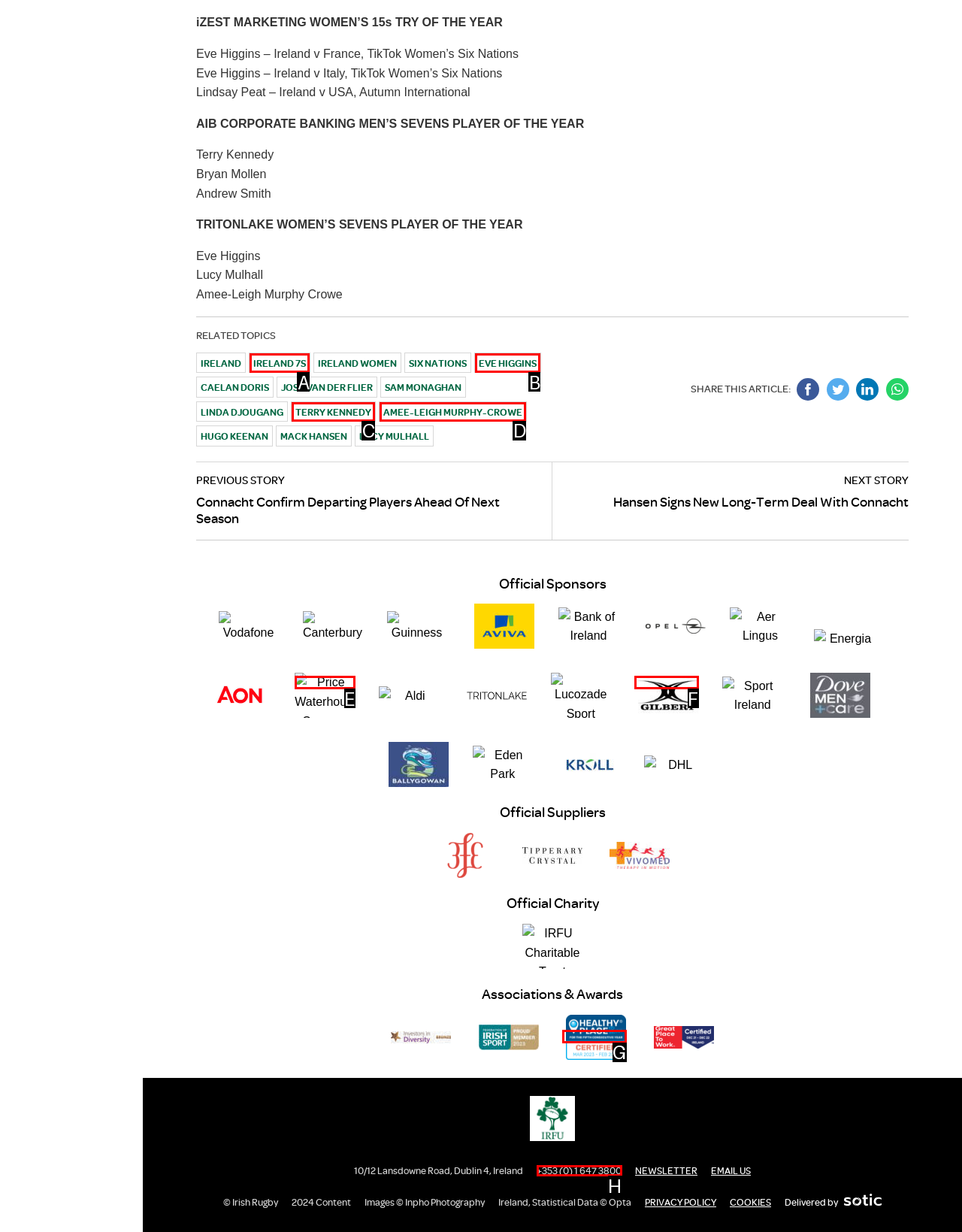Select the letter that corresponds to the description: +353 (0) 1 647 3800. Provide your answer using the option's letter.

H